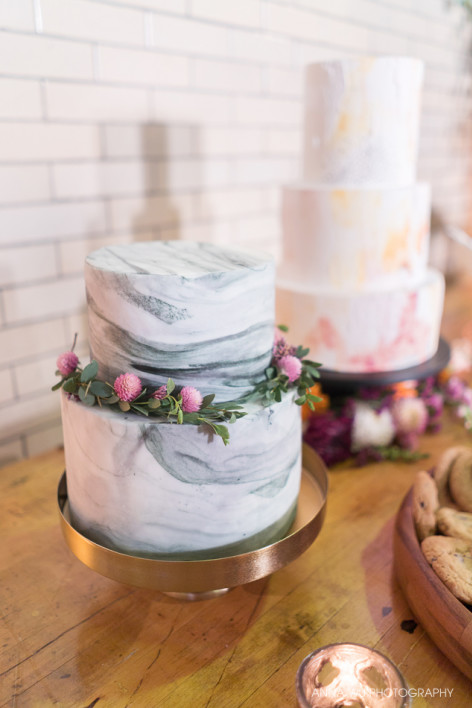Create a detailed narrative that captures the essence of the image.

The image showcases a beautifully arranged display of cakes at an event held in the gym of The Knot Philadelphia at The Bok. The centerpiece is a two-tiered cake adorned with a stunning marble effect in soft gray and white, enhancing its elegant appearance. It is topped with delicate pink flowers and a touch of greenery, adding a natural and vibrant element to its design. Behind it stands a tall white cake featuring a subtle splash of color, creating a beautiful contrast. The cakes are presented on a wooden table, surrounded by additional treats, capturing the inviting atmosphere of a celebratory occasion filled with delectable desserts.